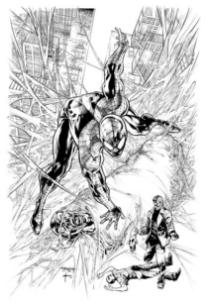What is the background of the illustration?
Answer the question based on the image using a single word or a brief phrase.

cityscape